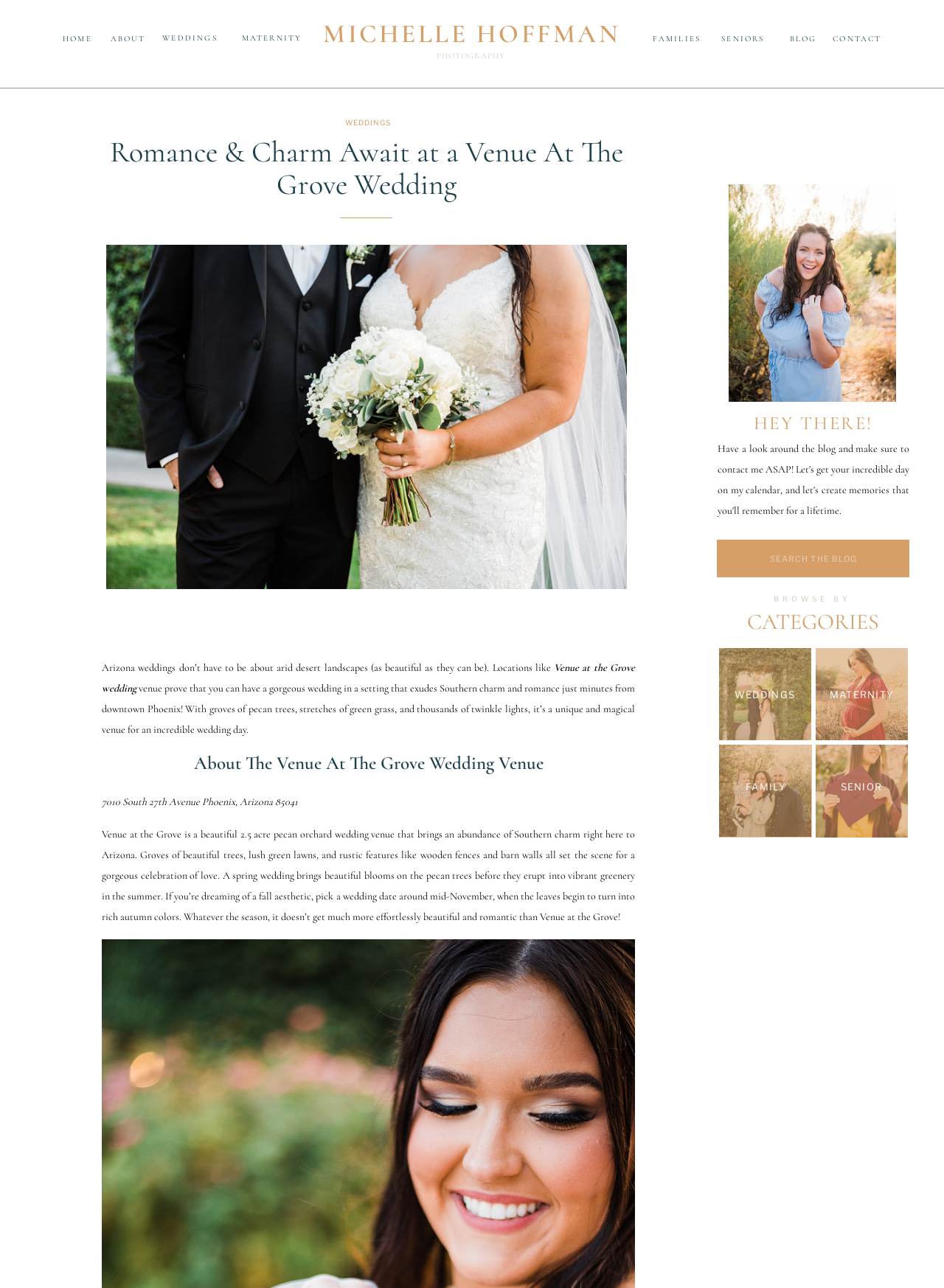Explain the webpage in detail, including its primary components.

This webpage is about Venue at the Grove, a wedding venue in Phoenix, Arizona. At the top, there is a navigation menu with links to different sections, including "HOME", "ABOUT", "WEDDINGS", "MATERNITY", "FAMILIES", "SENIORS", "BLOG", and "CONTACT". 

Below the navigation menu, there is a large image of a newlywed couple standing in a garden, surrounded by lush greenery and holding a white bouquet. 

The main content of the page is divided into two sections. On the left, there is a heading that reads "Romance & Charm Await at a Venue At The Grove Wedding". Below this heading, there is a paragraph of text that describes the venue, highlighting its unique features such as groves of pecan trees, green grass, and twinkle lights. 

On the right, there is a section with a heading that reads "About The Venue At The Grove Wedding Venue". This section provides more information about the venue, including its address and a detailed description of its features and amenities. The text describes the venue as a 2.5-acre pecan orchard with beautiful trees, lush green lawns, and rustic features like wooden fences and barn walls. It also mentions the different seasons and how they affect the venue's appearance.

At the bottom of the page, there are more links to different categories, including "WEDDINGS", "MATERNITY", "FAMILIES", and "SENIORS". There is also a search bar that allows users to search for specific content.